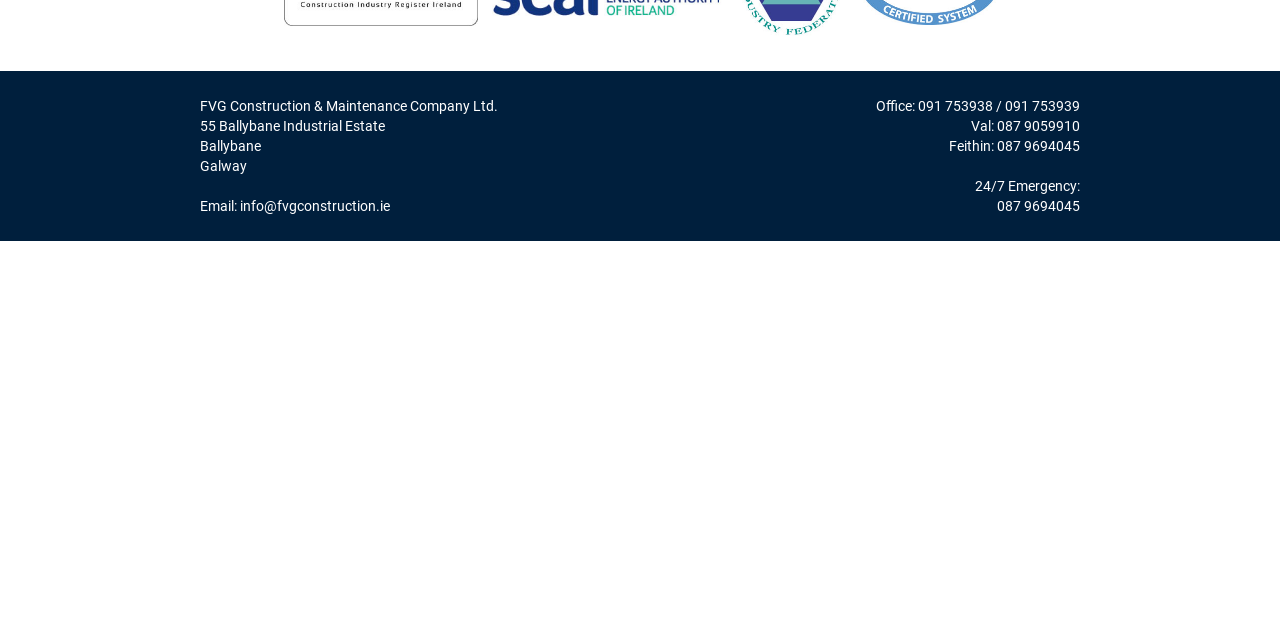Please provide the bounding box coordinates for the UI element as described: "info@fvgconstruction.ie". The coordinates must be four floats between 0 and 1, represented as [left, top, right, bottom].

[0.188, 0.31, 0.305, 0.335]